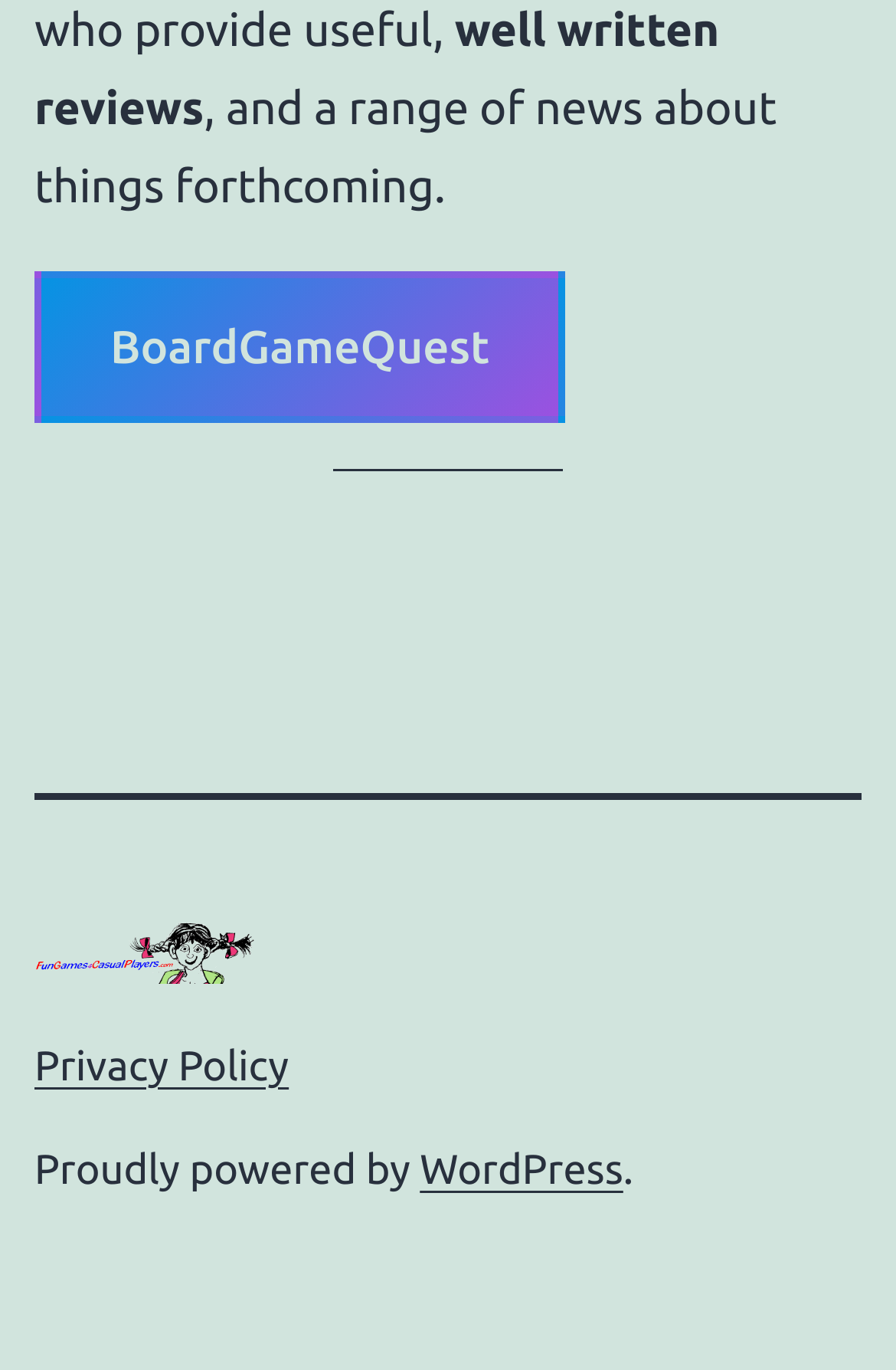What type of games are featured on this website?
Please provide a single word or phrase as your answer based on the image.

Fun Games for Casual Players